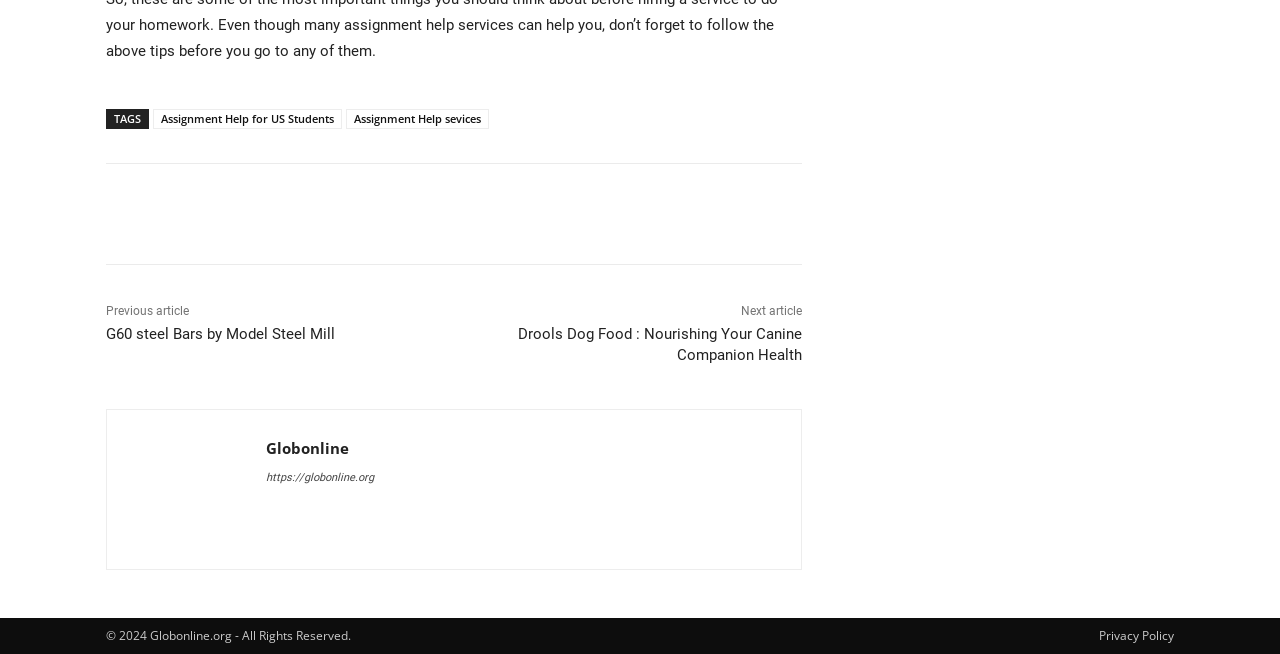Please specify the bounding box coordinates of the element that should be clicked to execute the given instruction: 'Read the article about G60 steel Bars by Model Steel Mill'. Ensure the coordinates are four float numbers between 0 and 1, expressed as [left, top, right, bottom].

[0.083, 0.496, 0.262, 0.524]